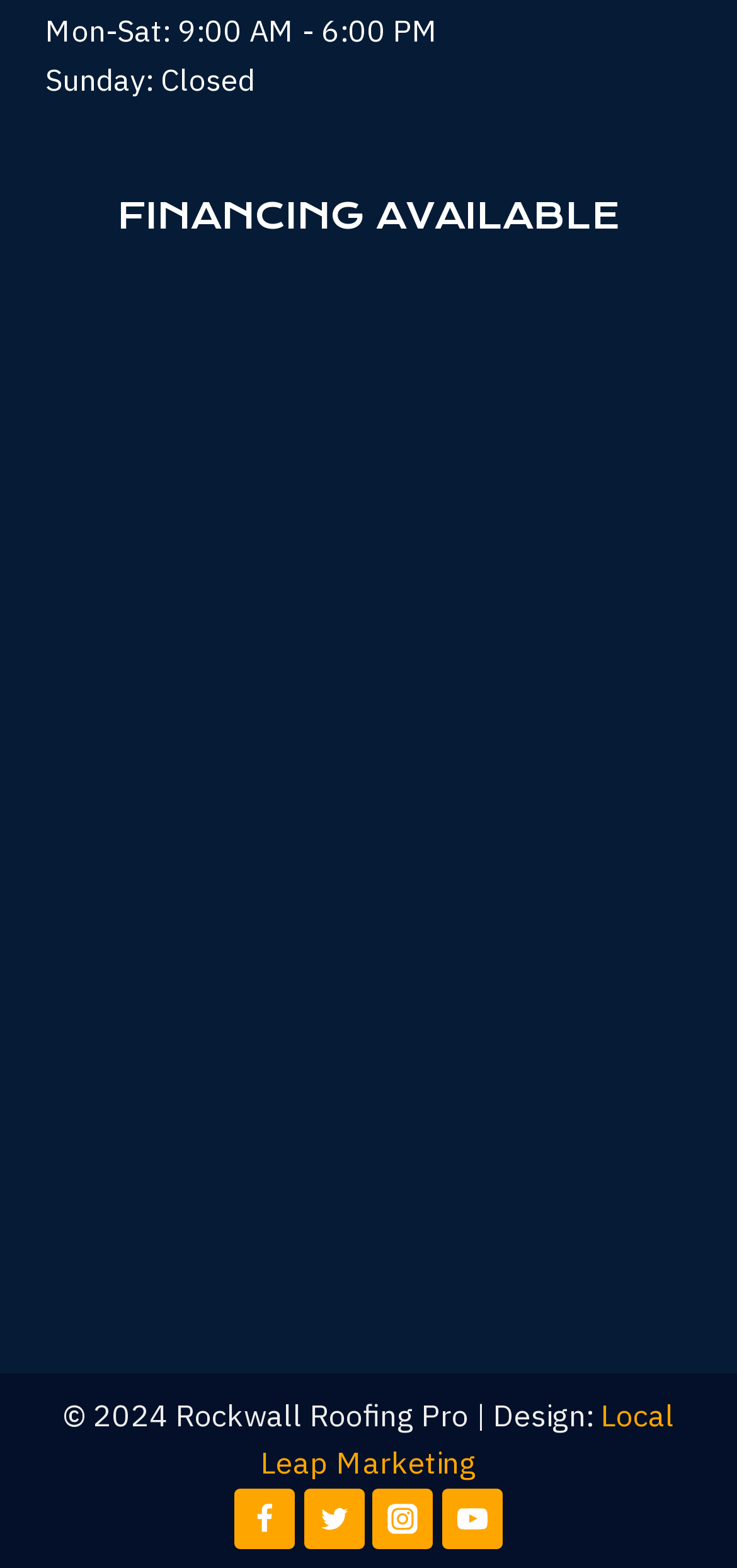Analyze the image and answer the question with as much detail as possible: 
What are the business hours on Monday?

I found the business hours information at the top of the webpage, which states 'Mon-Sat: 9:00 AM - 6:00 PM'. Since Monday is a weekday, the business hours on Monday are the same as the ones listed, which is 9:00 AM - 6:00 PM.